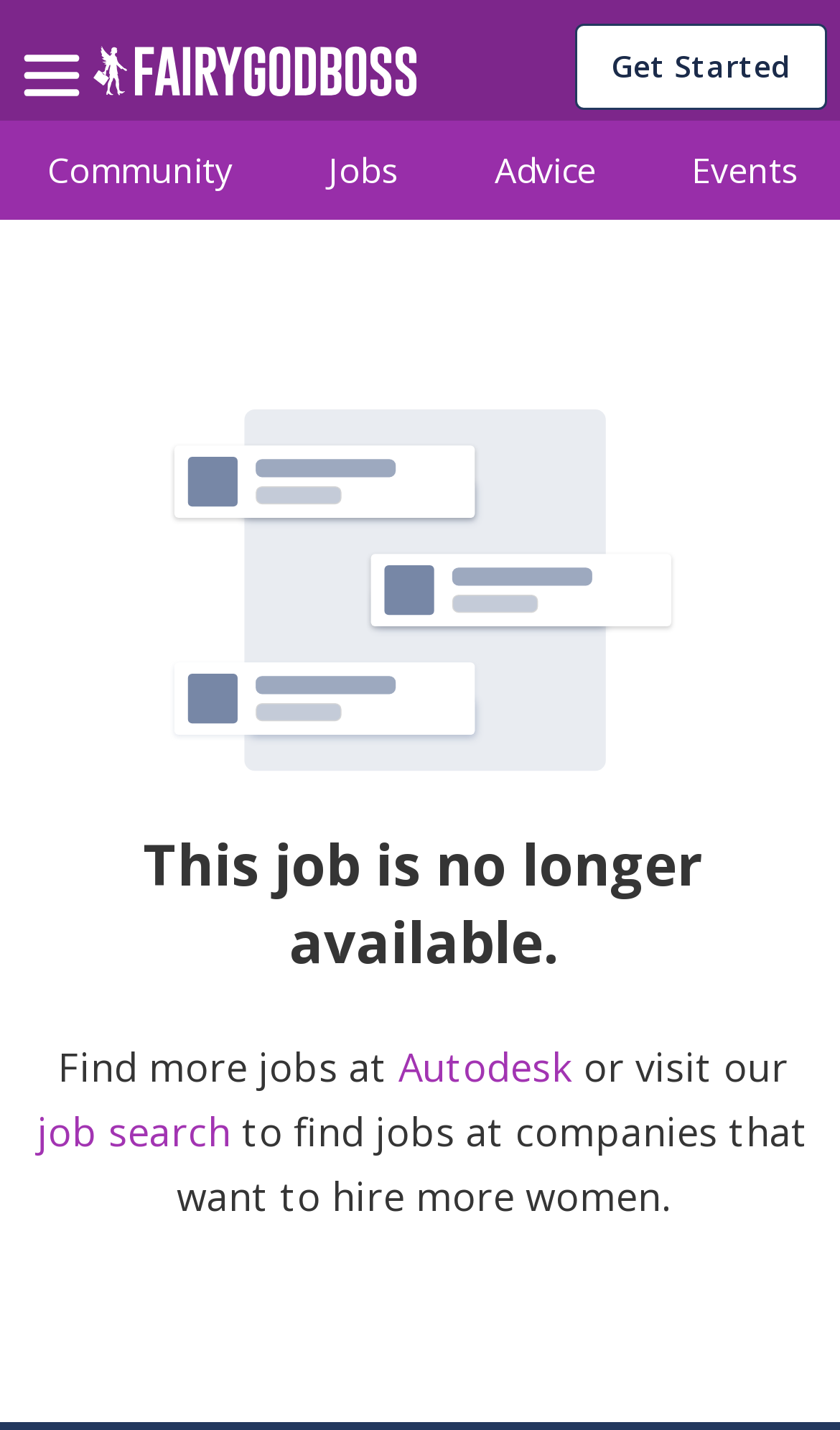What is the purpose of the 'Get Started' button?
Could you answer the question with a detailed and thorough explanation?

The 'Get Started' button is a call-to-action element that suggests the user to initiate a process or take the first step towards a particular goal. Its purpose is to encourage the user to engage with the website's content or services.